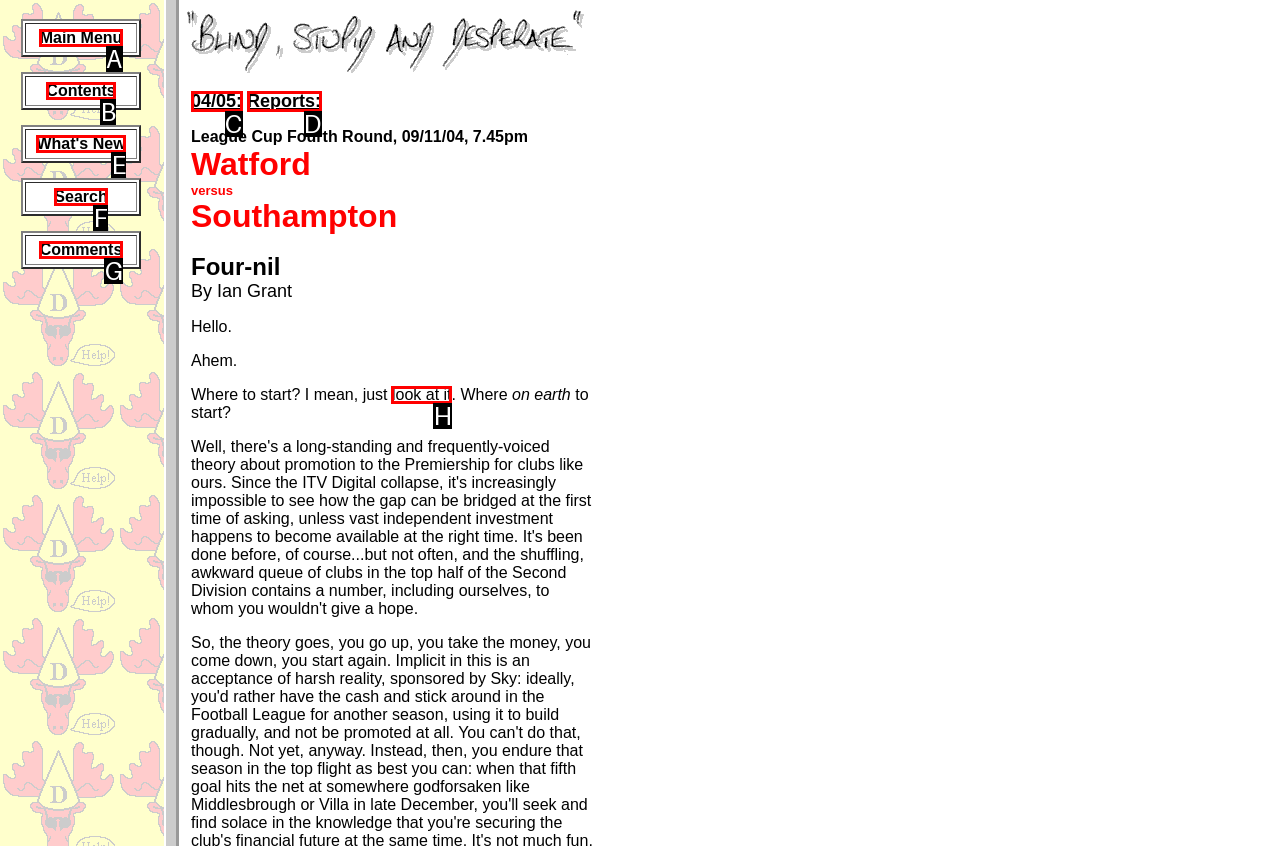Point out the UI element to be clicked for this instruction: Read Comments. Provide the answer as the letter of the chosen element.

G